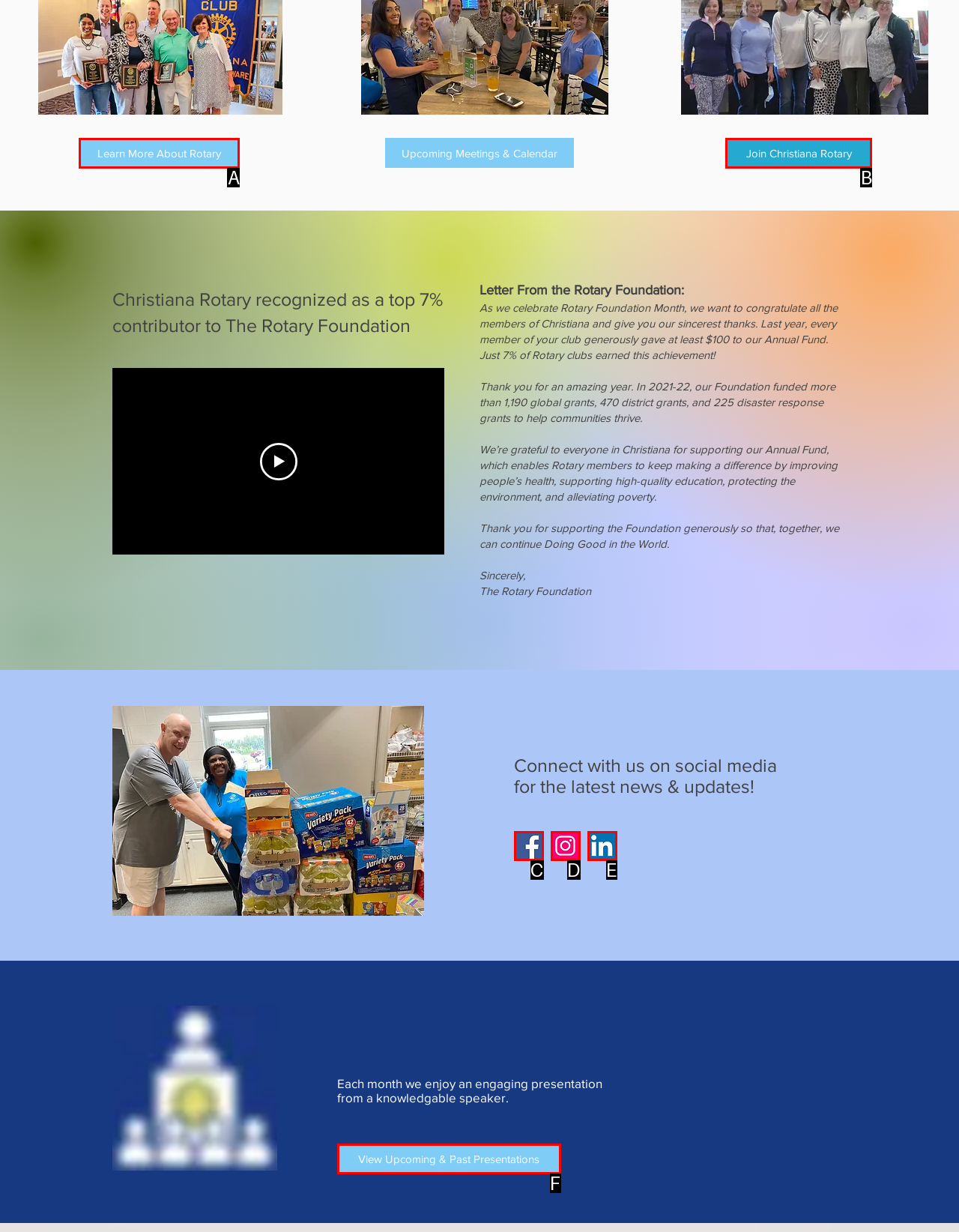Choose the HTML element that best fits the description: See All. Answer with the option's letter directly.

None